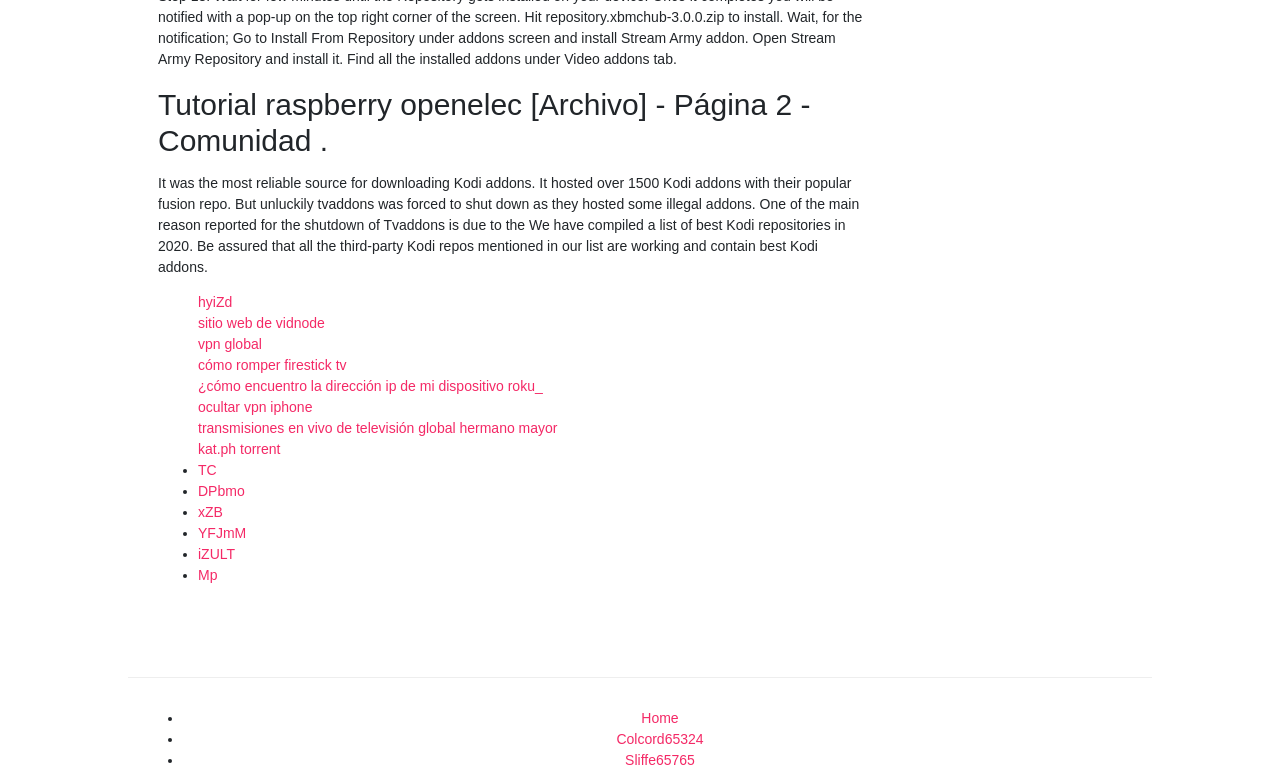Provide the bounding box coordinates of the UI element this sentence describes: "kat.ph torrent".

[0.155, 0.575, 0.219, 0.595]